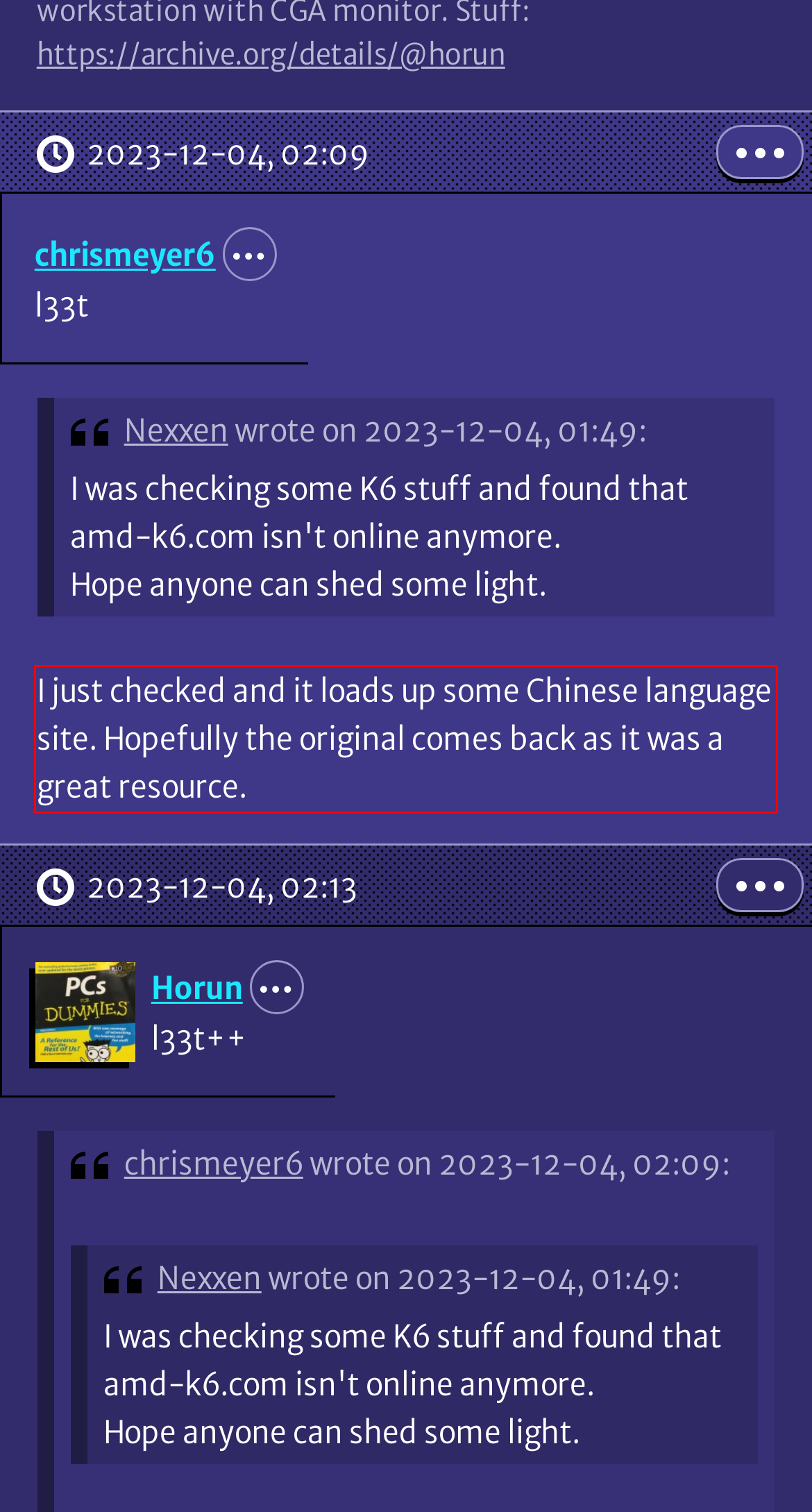Your task is to recognize and extract the text content from the UI element enclosed in the red bounding box on the webpage screenshot.

I just checked and it loads up some Chinese language site. Hopefully the original comes back as it was a great resource.